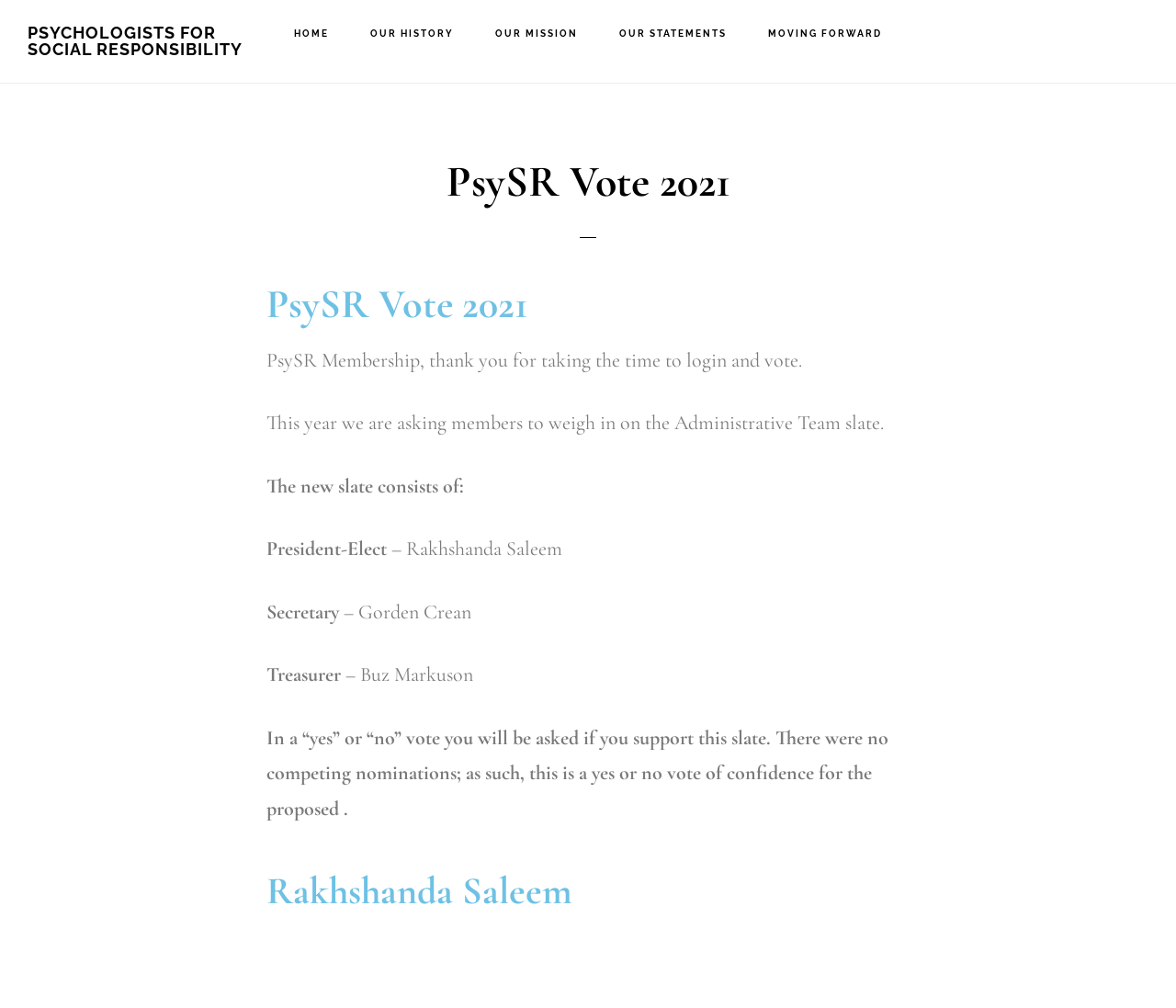Who is the proposed President-Elect?
Based on the image content, provide your answer in one word or a short phrase.

Rakhshanda Saleem